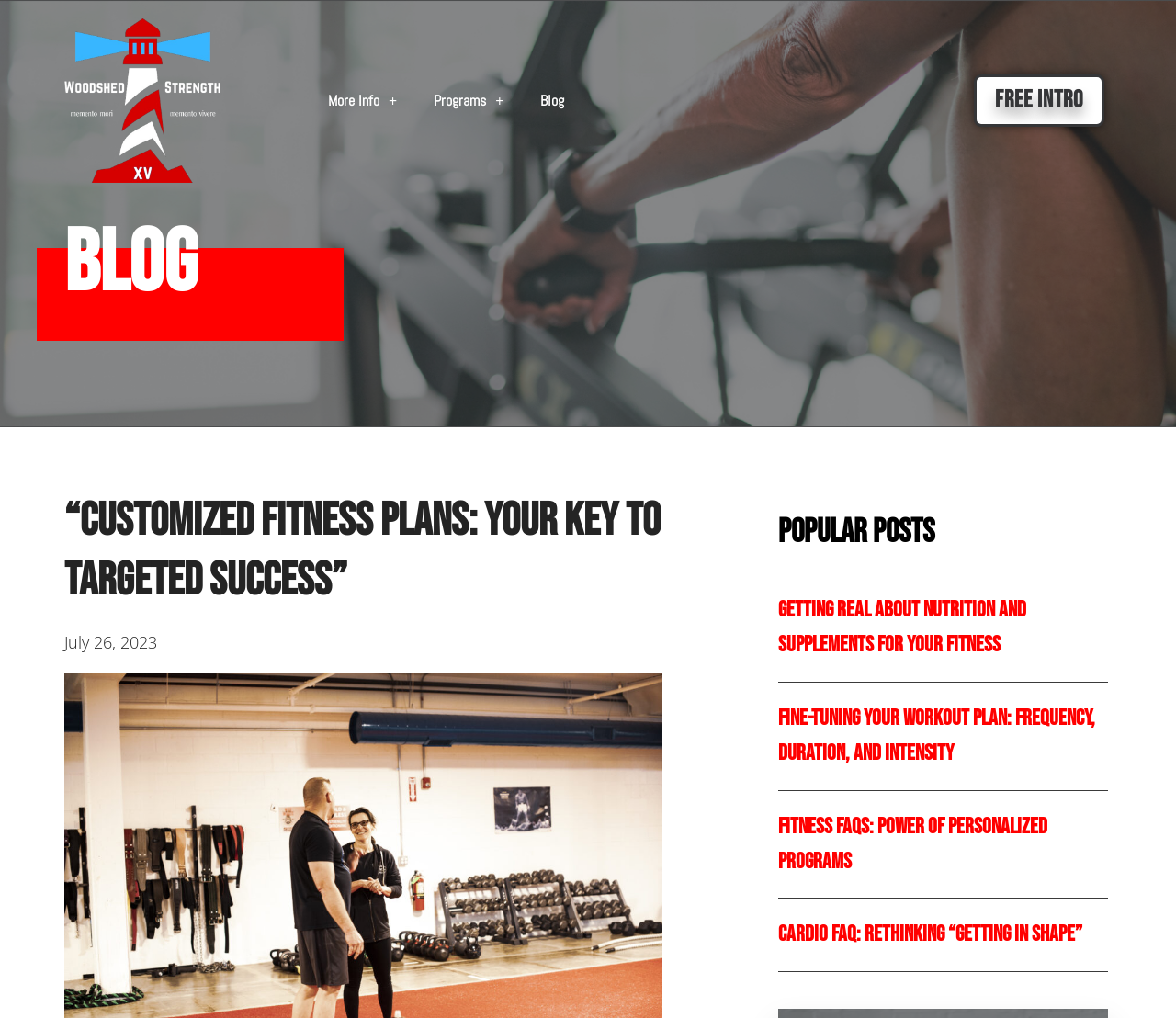Determine the bounding box coordinates for the HTML element described here: "More Info".

[0.263, 0.078, 0.353, 0.12]